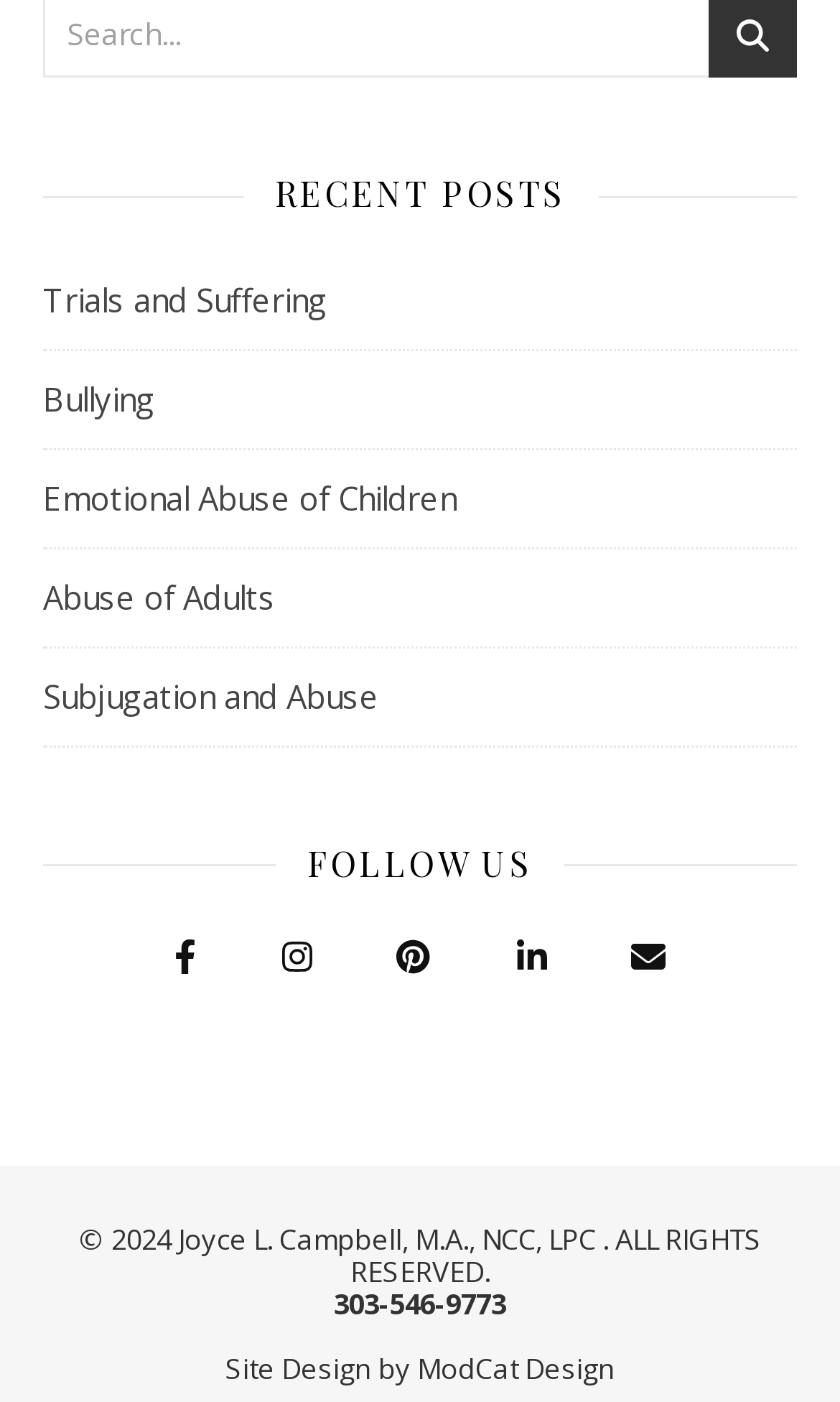Please reply to the following question with a single word or a short phrase:
What is the category of the first post?

Trials and Suffering